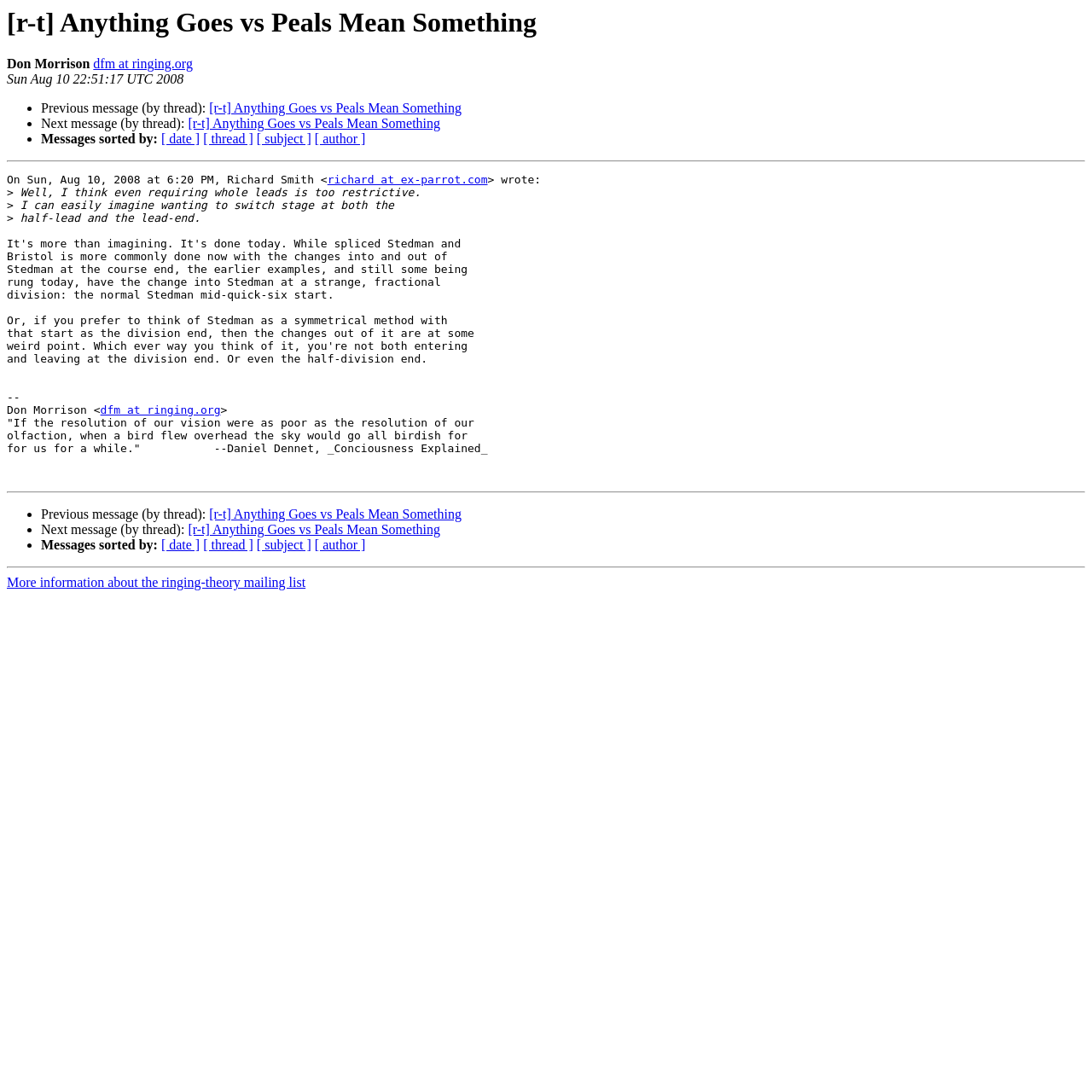Specify the bounding box coordinates of the element's region that should be clicked to achieve the following instruction: "Read more information about the ringing-theory mailing list". The bounding box coordinates consist of four float numbers between 0 and 1, in the format [left, top, right, bottom].

[0.006, 0.527, 0.28, 0.54]